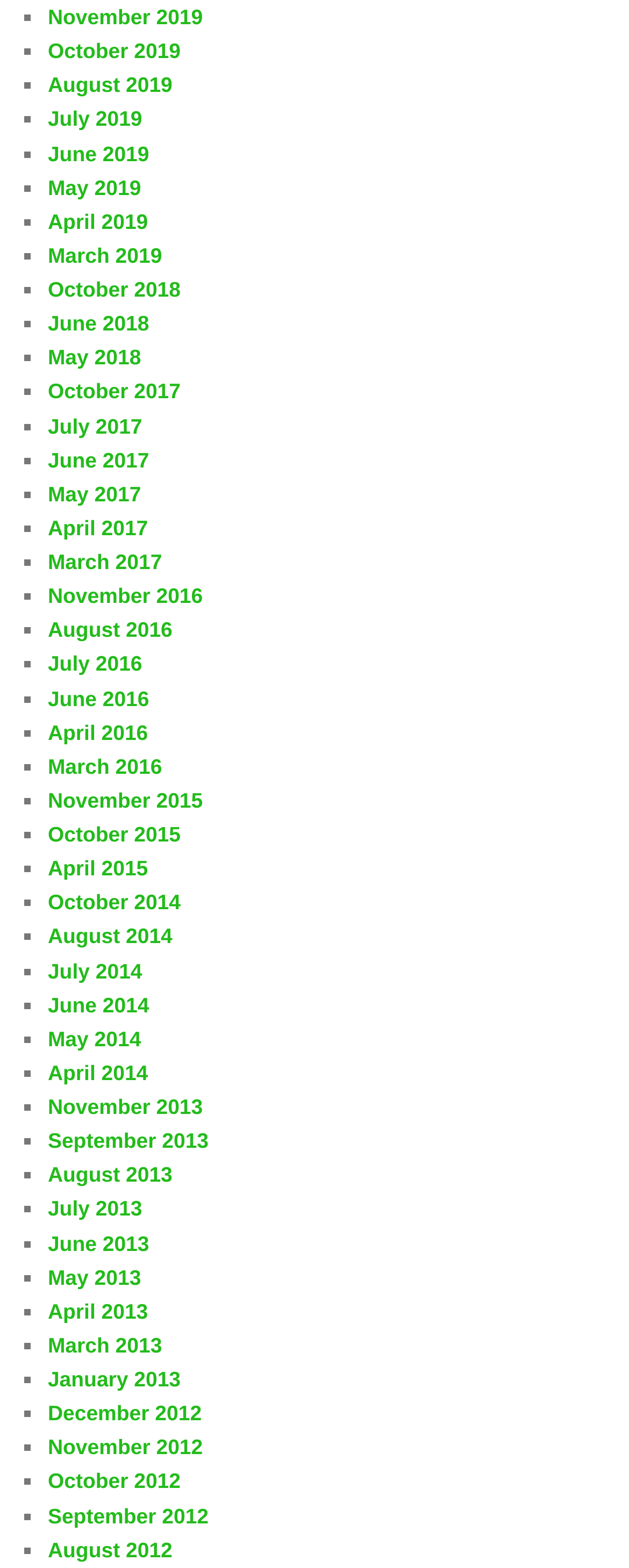How many months are listed in 2019?
Based on the visual content, answer with a single word or a brief phrase.

5